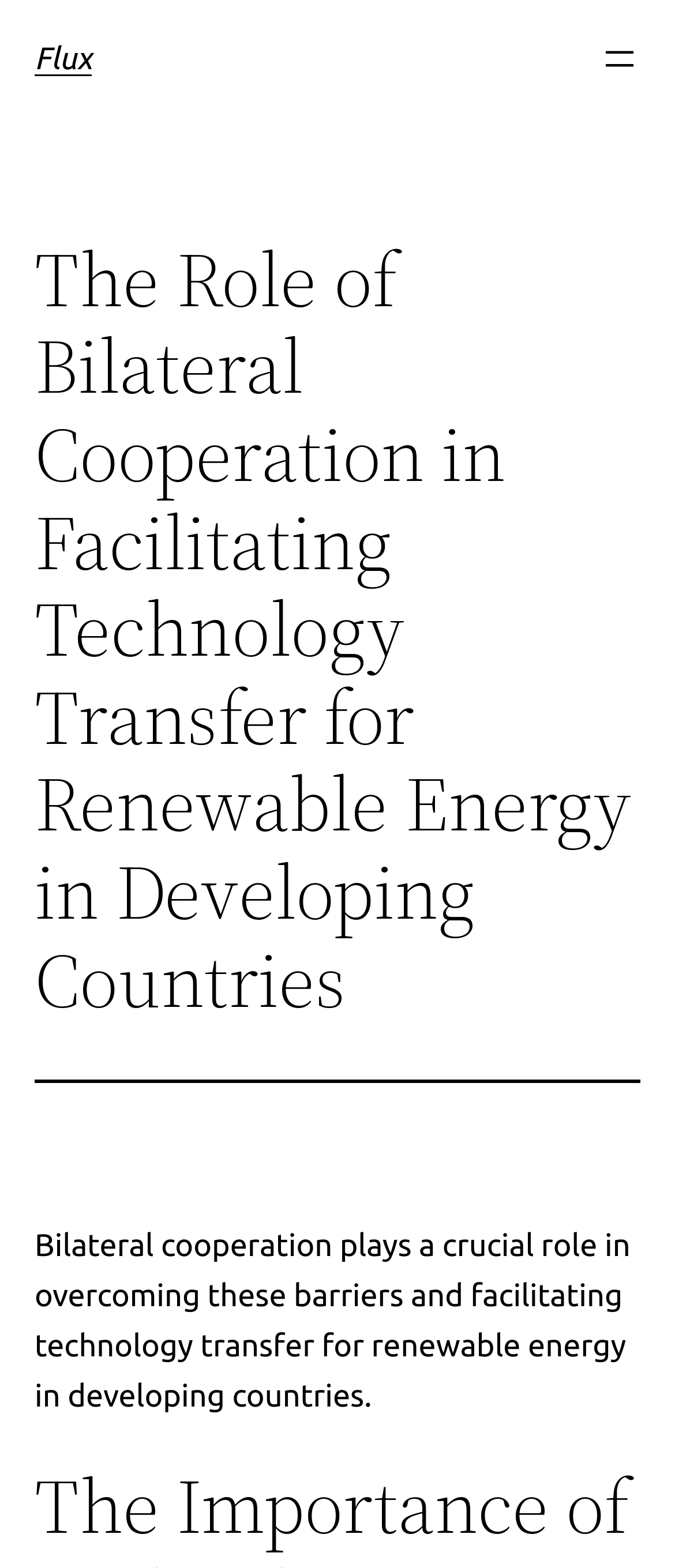Find the bounding box of the UI element described as follows: "Flux".

[0.051, 0.026, 0.136, 0.049]